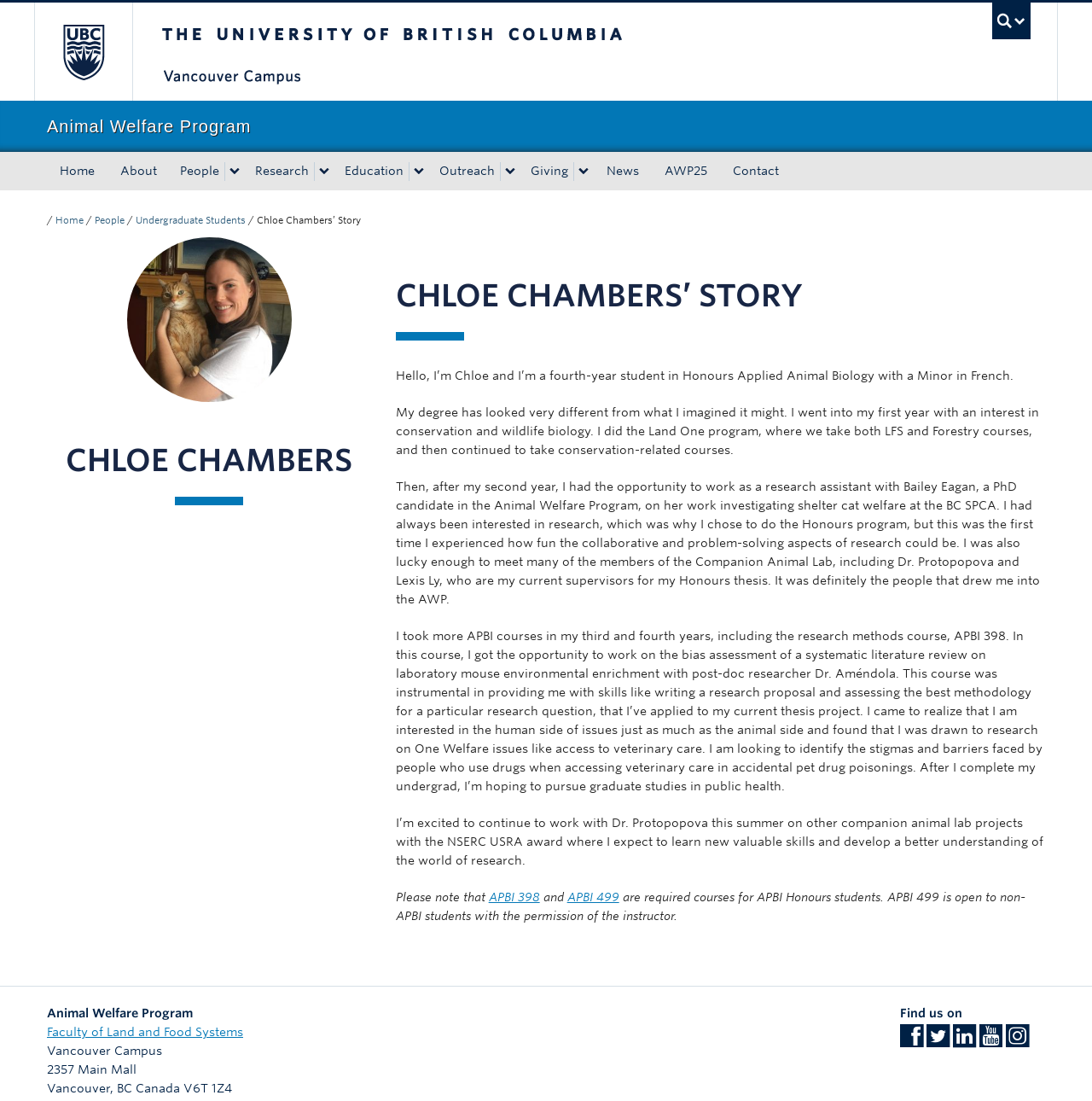Provide your answer in one word or a succinct phrase for the question: 
What is the name of the program Chloe is in?

Honours Applied Animal Biology